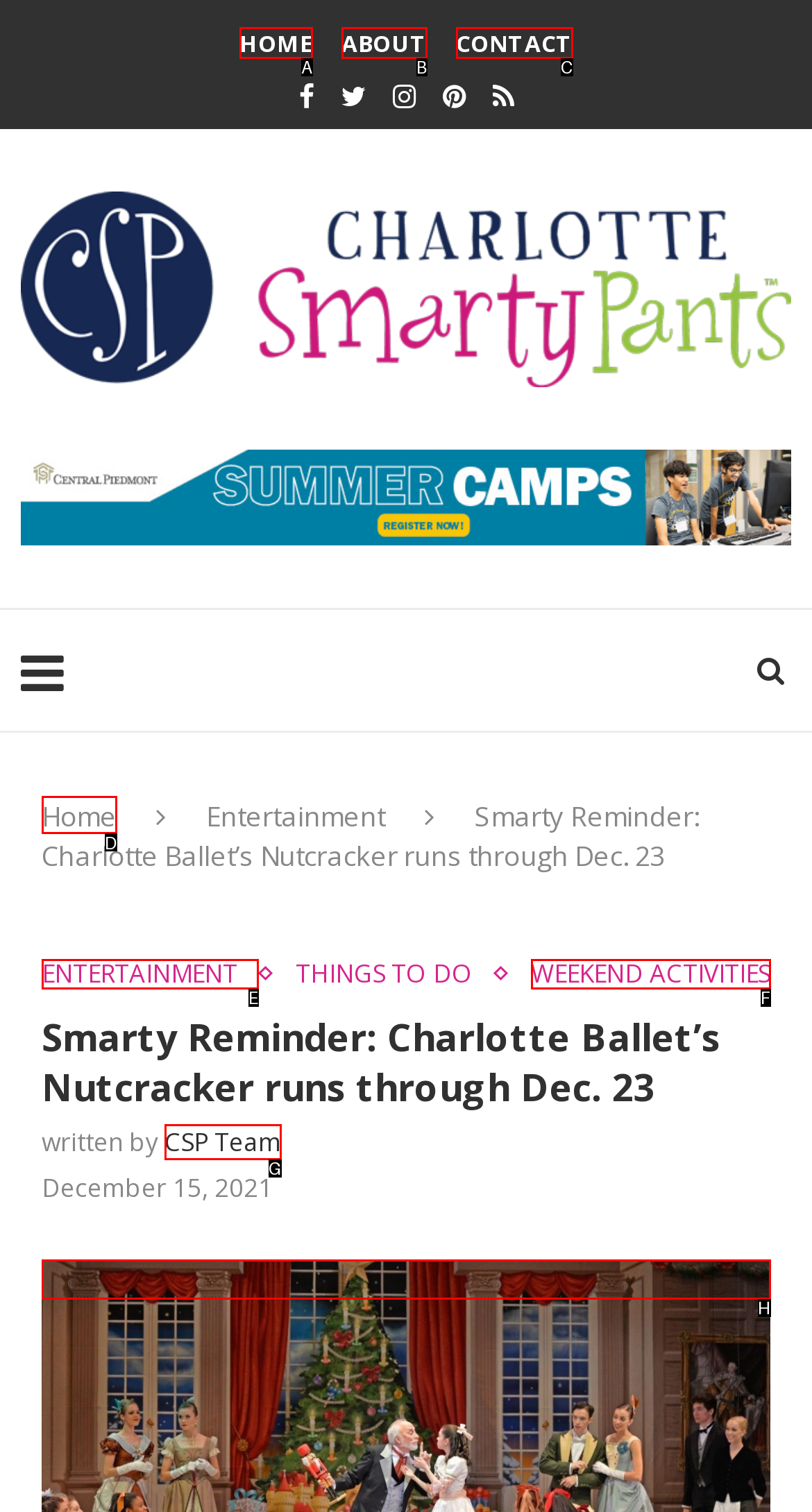Which HTML element among the options matches this description: CSP Team? Answer with the letter representing your choice.

G